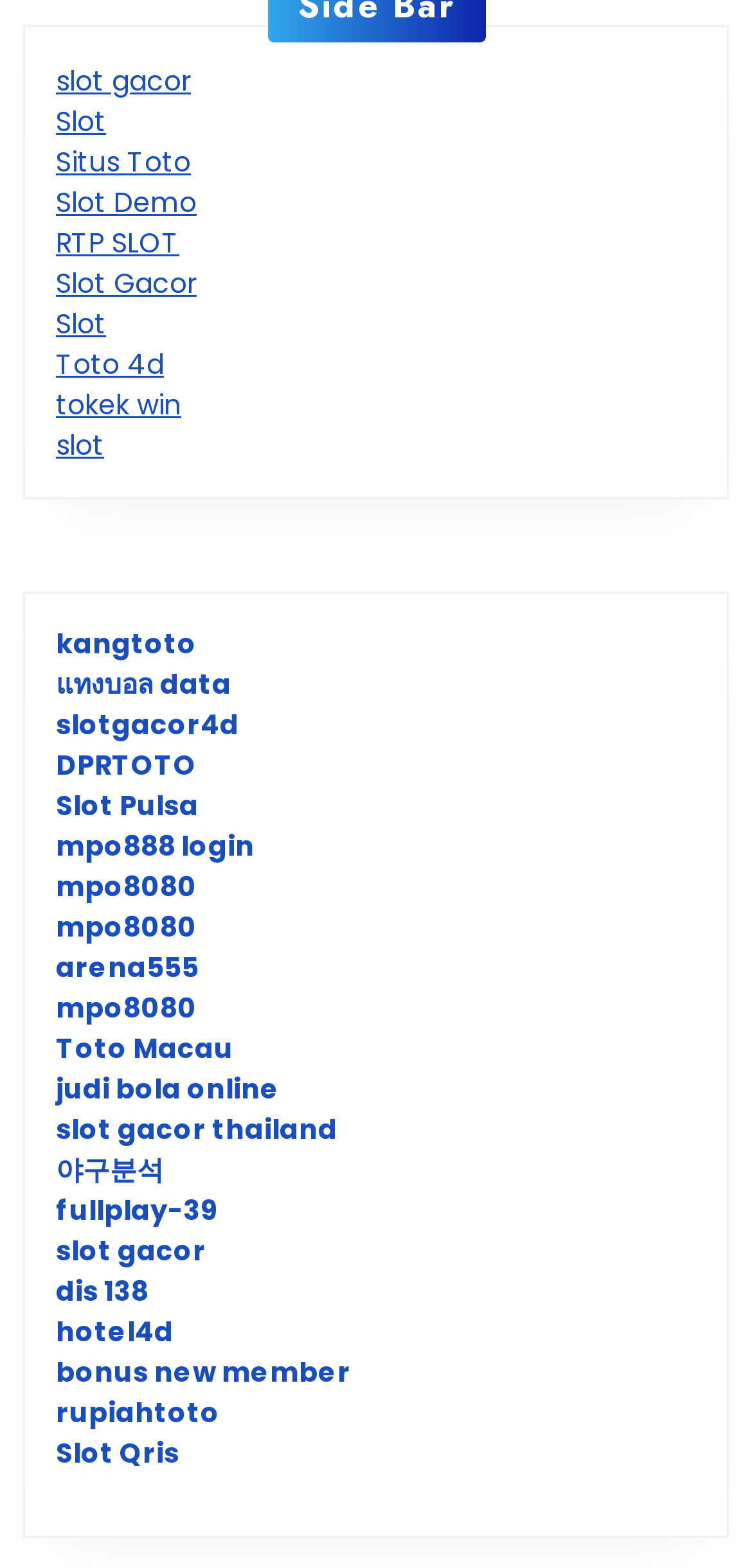Identify the bounding box coordinates for the element you need to click to achieve the following task: "Visit Situs Toto". Provide the bounding box coordinates as four float numbers between 0 and 1, in the form [left, top, right, bottom].

[0.074, 0.091, 0.254, 0.116]